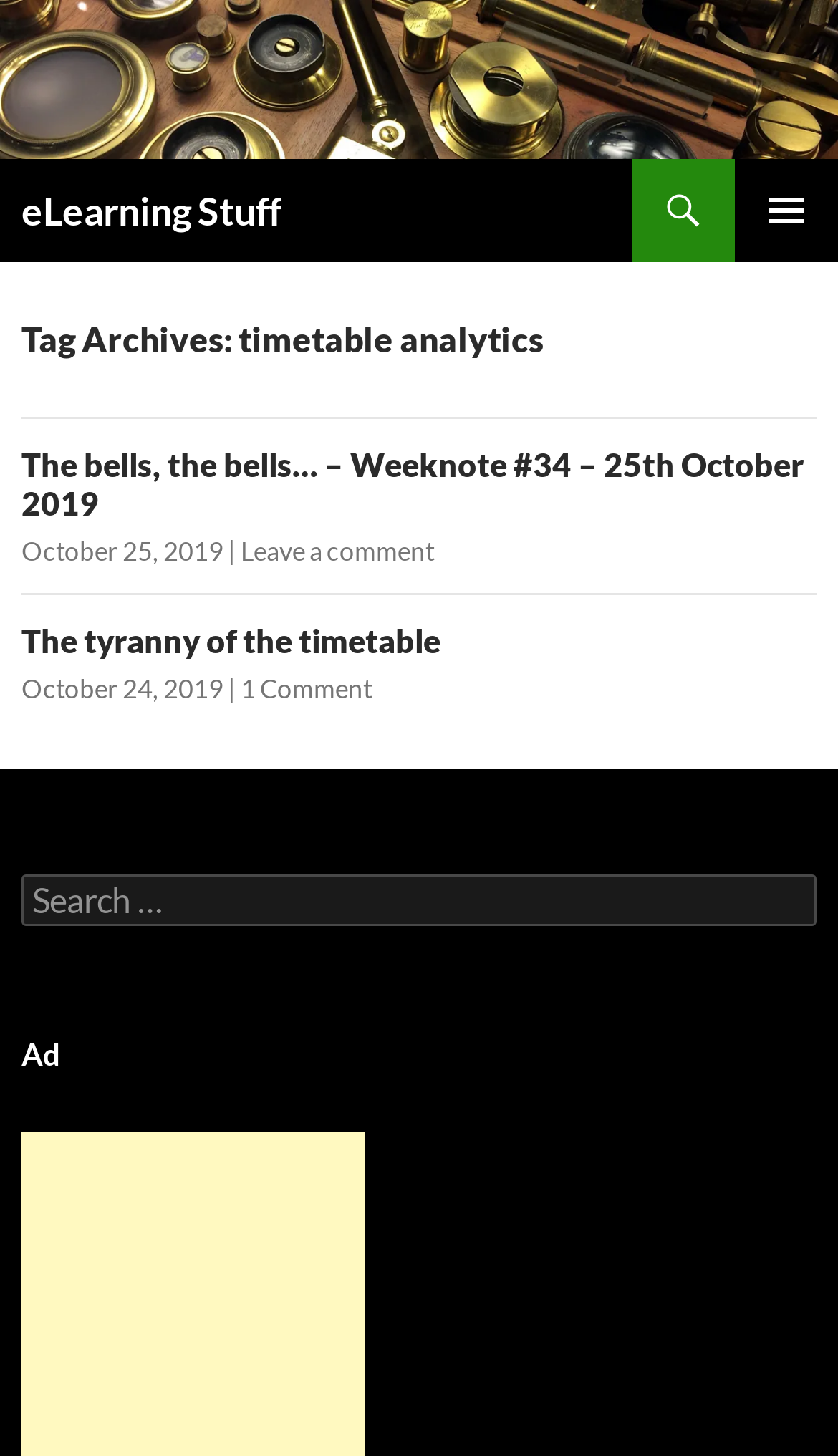Is there a search function on this webpage? Based on the screenshot, please respond with a single word or phrase.

Yes